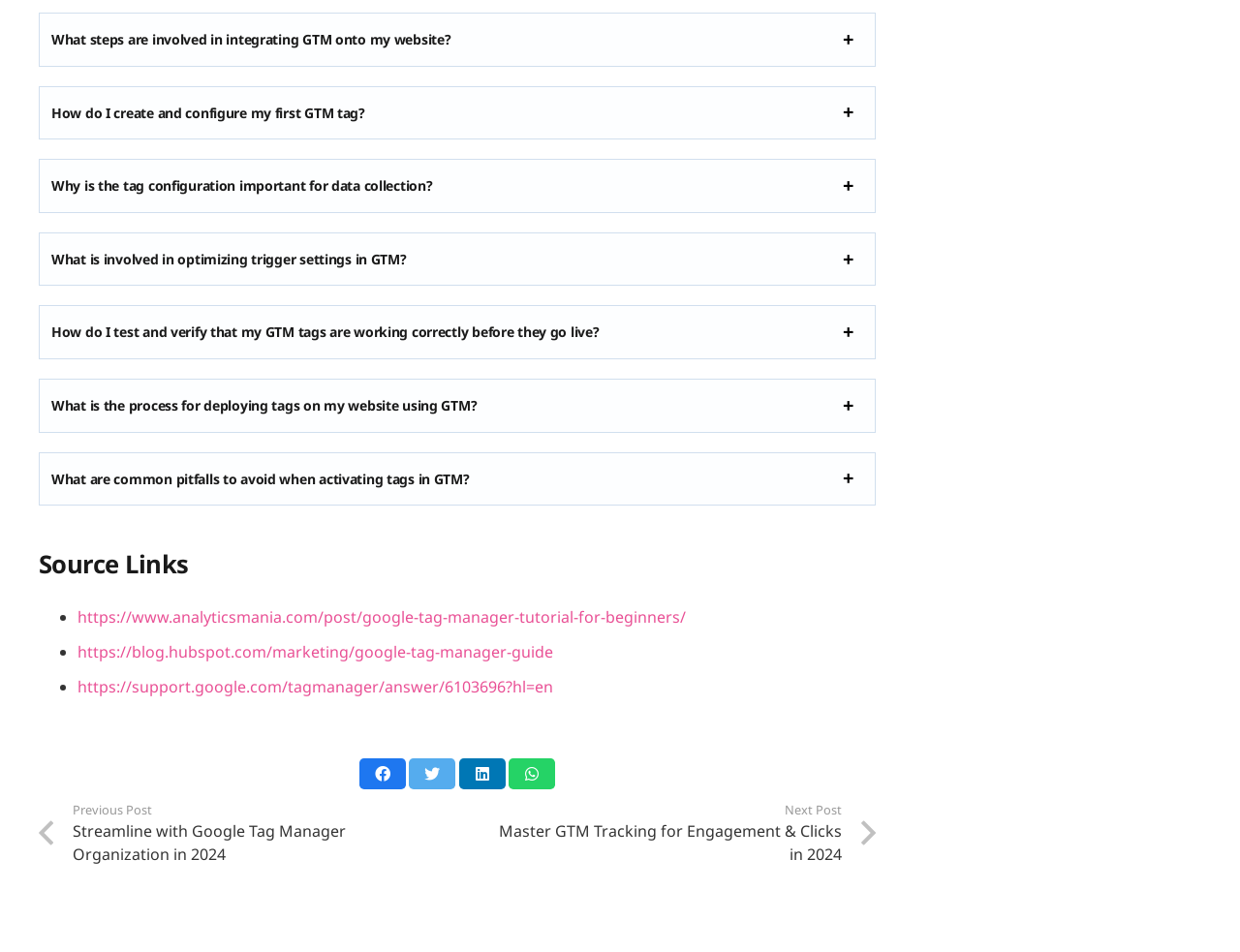Determine the bounding box coordinates of the element's region needed to click to follow the instruction: "Expand 'What steps are involved in integrating GTM onto my website?'". Provide these coordinates as four float numbers between 0 and 1, formatted as [left, top, right, bottom].

[0.041, 0.032, 0.364, 0.052]